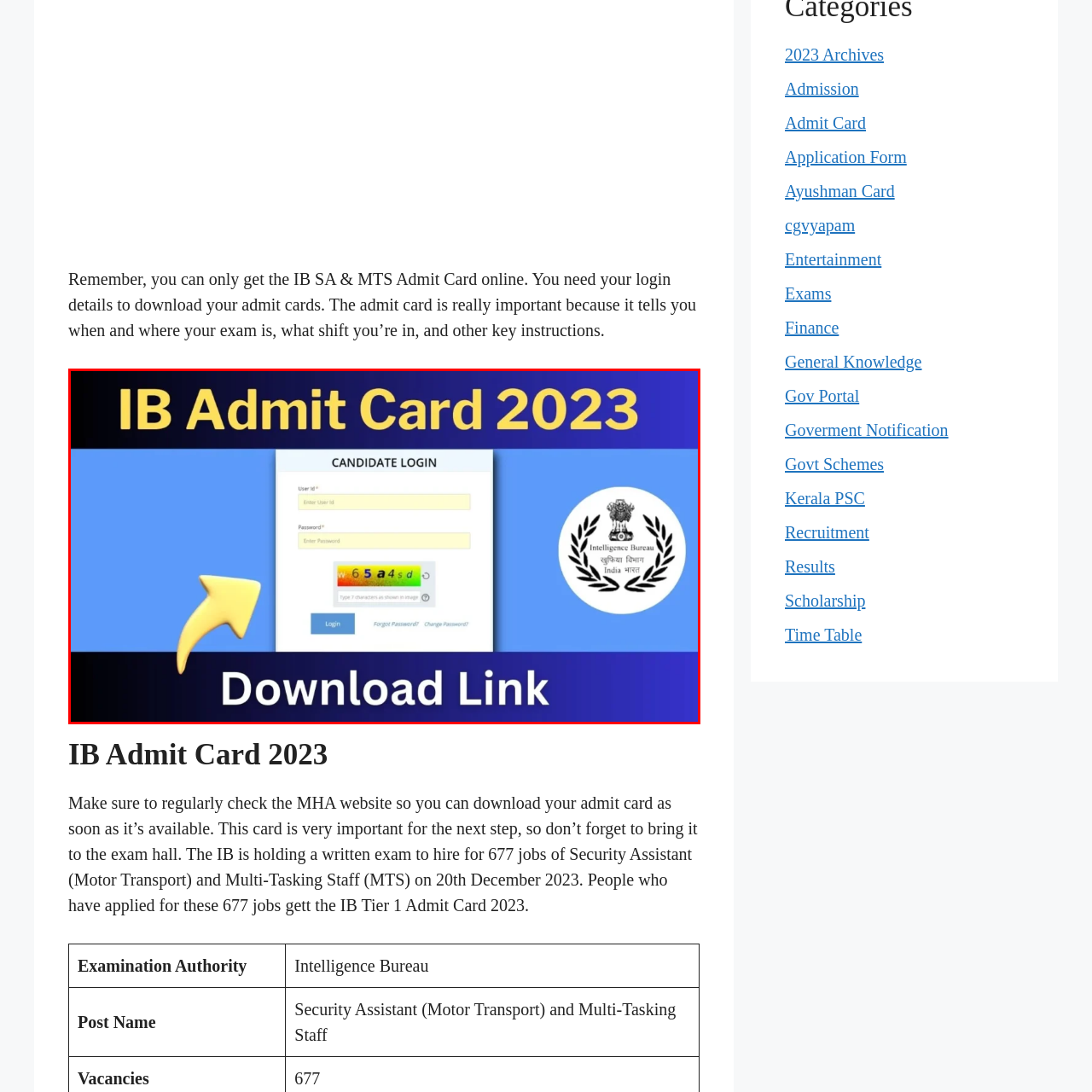Offer an in-depth description of the image encased within the red bounding lines.

The image titled "IB Admit Card 2023" displays a user interface for candidates to log in to retrieve their admit card for the Intelligence Bureau recruitment exam. Prominently featured at the top is the title "IB Admit Card 2023," indicating the year of the examination. 

In the center, there are two fields labeled "User ID" and "Password," designed for candidates to enter their credentials. Below these fields, an image verification section shows a colorful captcha, requiring users to enter the characters displayed for security purposes. 

To the right, the official emblem of the Intelligence Bureau represents the authority of the organization, accompanied by the text "India" in both English and Hindi. 

At the bottom of the image, a bold prompt states "Download Link," positioned to direct candidates toward accessing their admit cards effectively. An arrow points upward, suggesting a clear action path for users to follow. This login interface is essential for candidates applying for roles such as Security Assistant and Multi-Tasking Staff, emphasizing the importance of obtaining their admit cards for the upcoming exam.